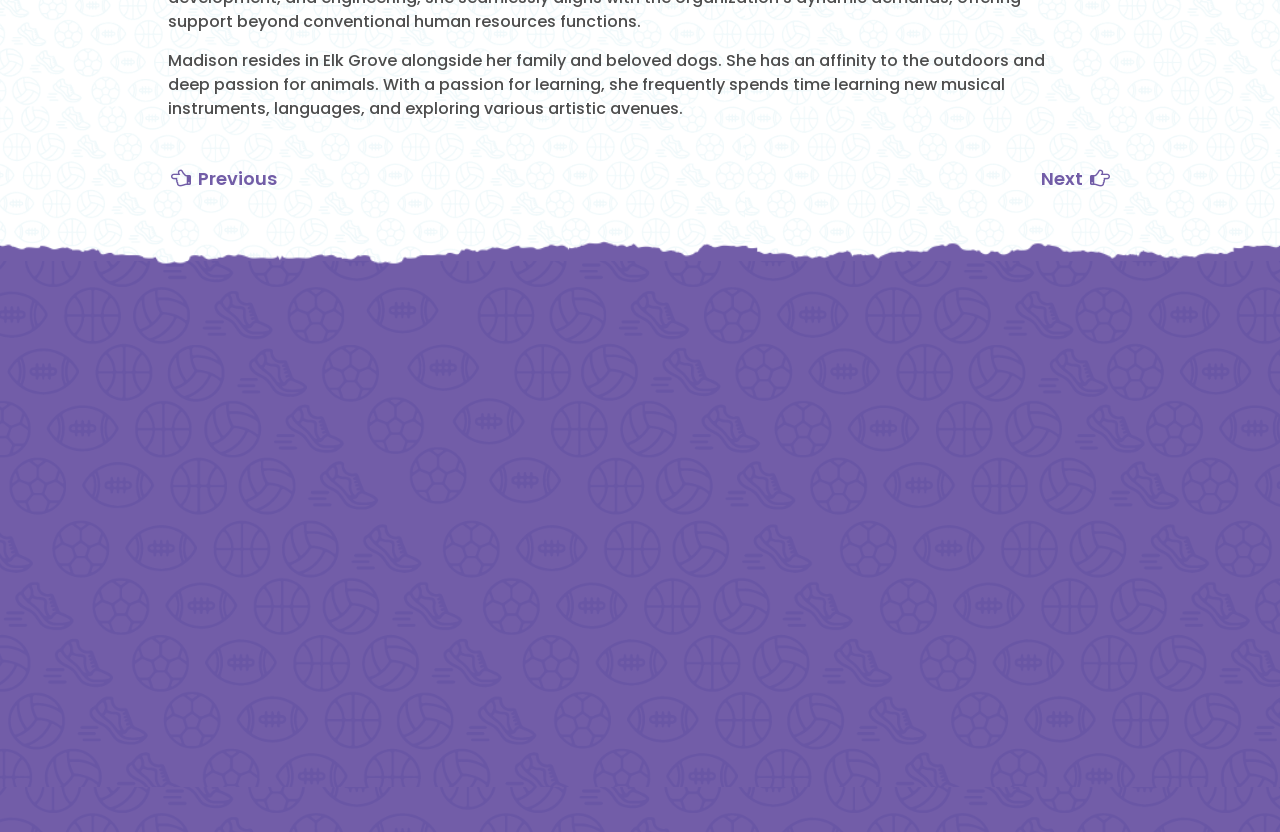Could you locate the bounding box coordinates for the section that should be clicked to accomplish this task: "Go to Recess Enhancement".

[0.052, 0.486, 0.207, 0.516]